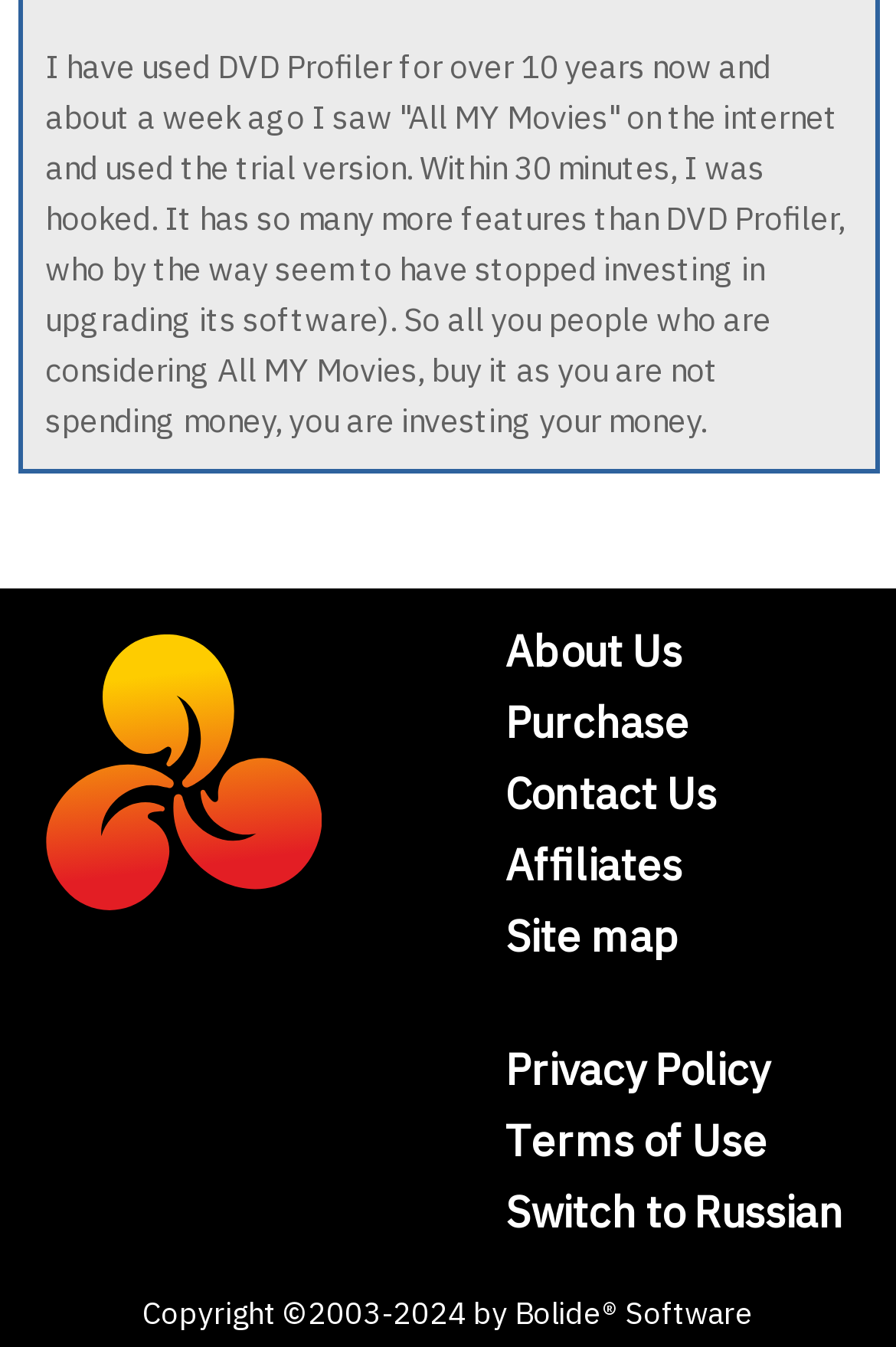Answer the question using only a single word or phrase: 
What is the name of the software company?

Bolide Software